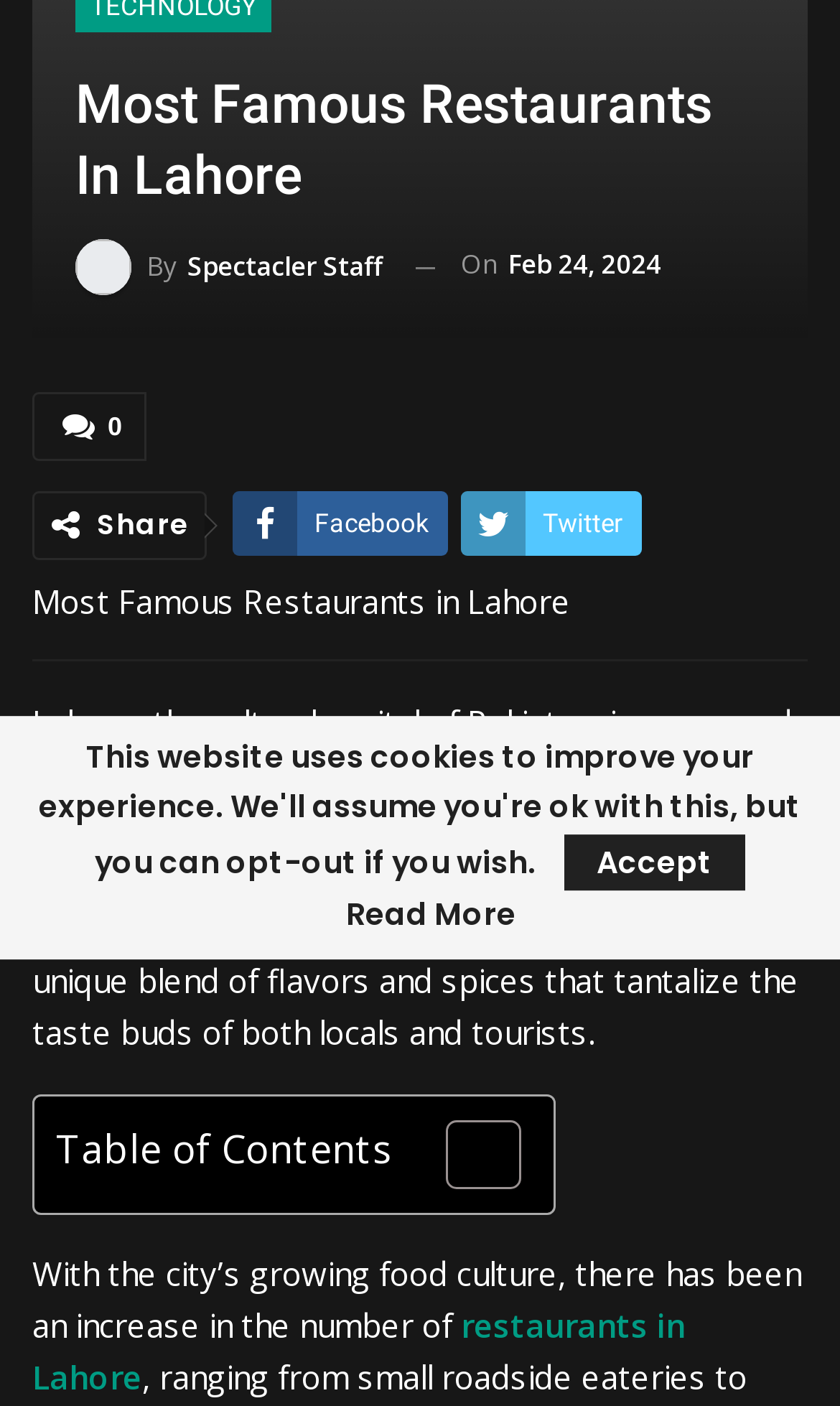Determine the bounding box coordinates for the HTML element mentioned in the following description: "Print". The coordinates should be a list of four floats ranging from 0 to 1, represented as [left, top, right, bottom].

[0.038, 0.524, 0.226, 0.57]